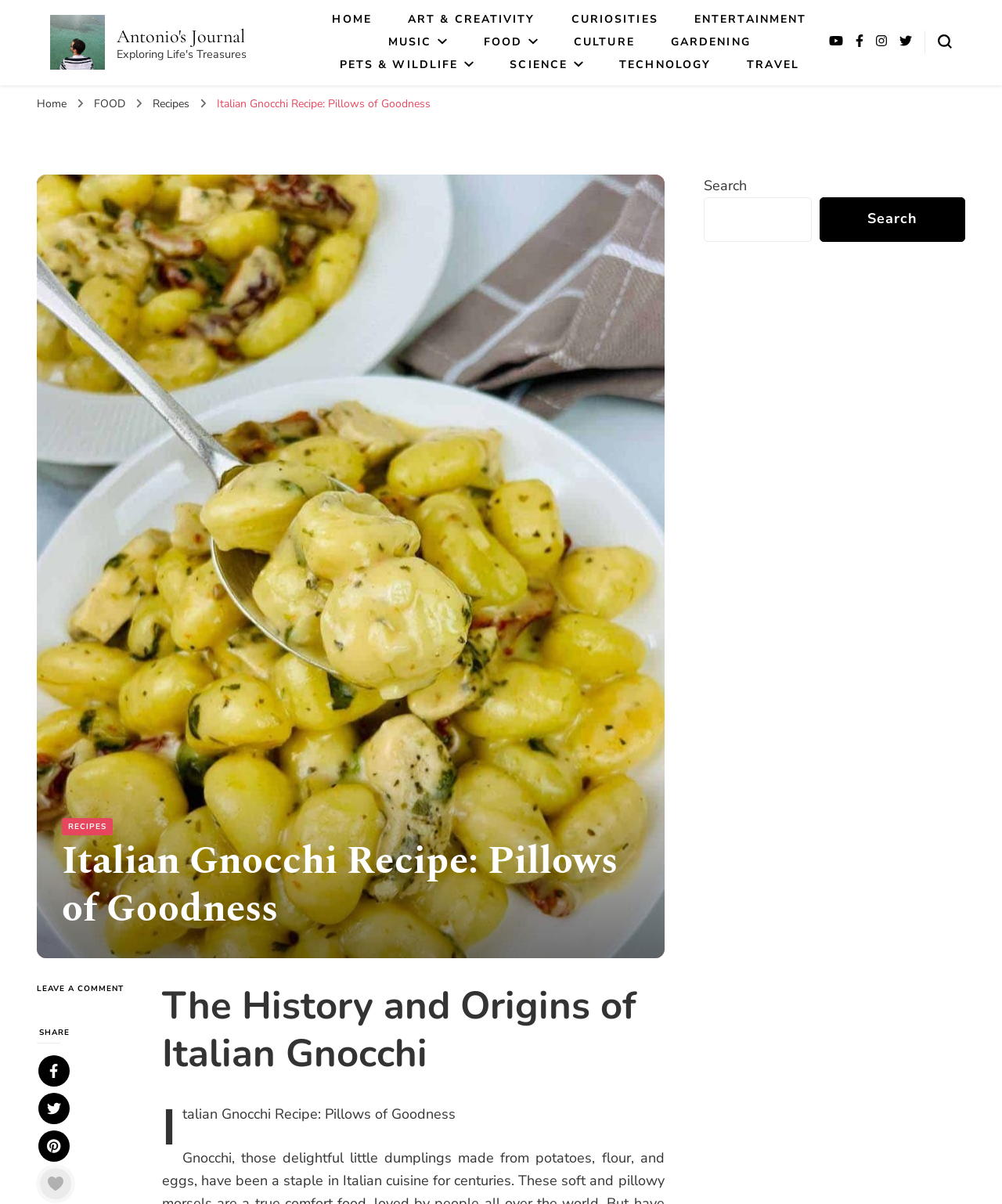Pinpoint the bounding box coordinates of the clickable element to carry out the following instruction: "share Italian Gnocchi Recipe."

[0.037, 0.855, 0.071, 0.999]